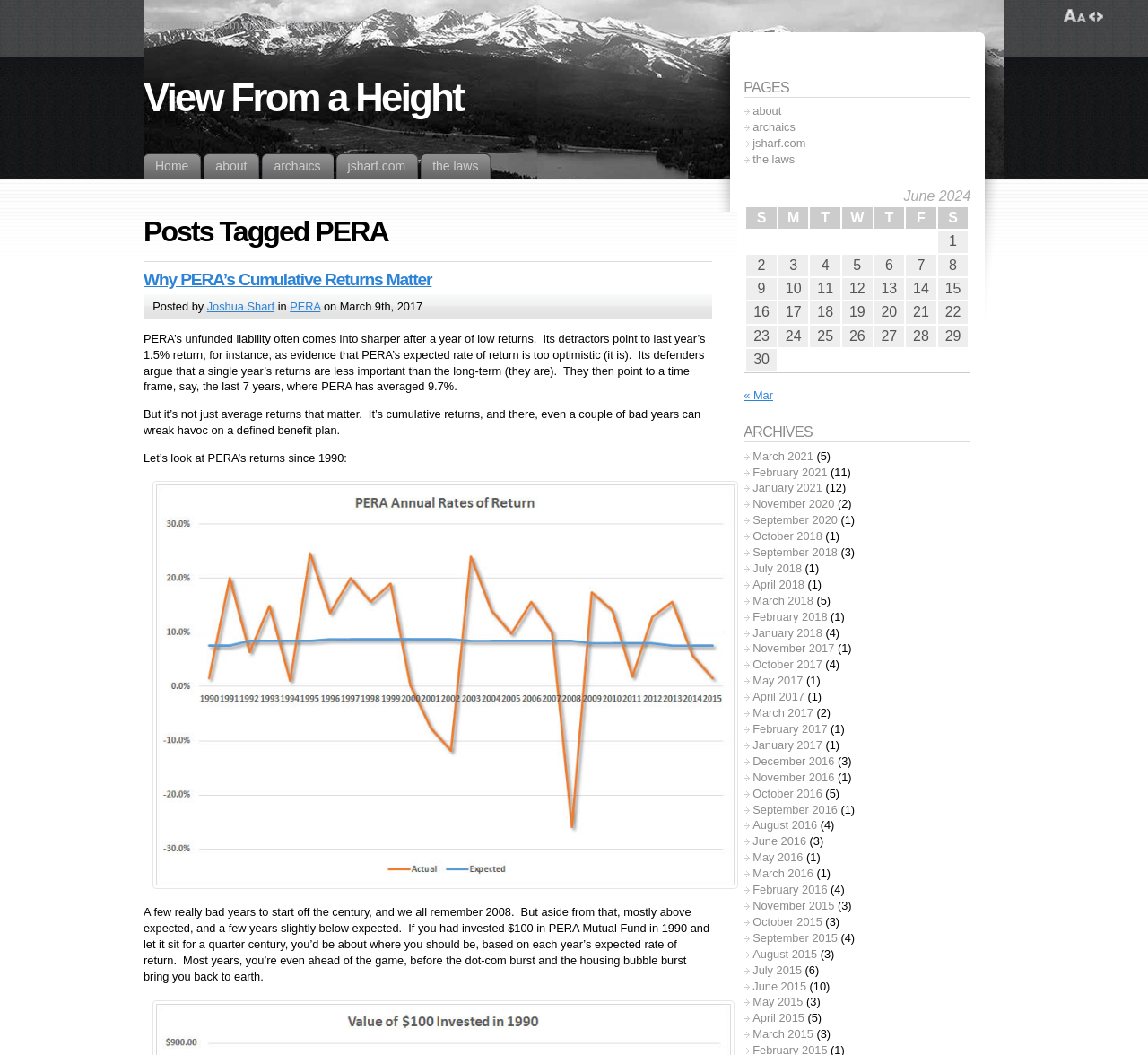Locate the coordinates of the bounding box for the clickable region that fulfills this instruction: "Click on '« Mar'".

[0.648, 0.369, 0.673, 0.381]